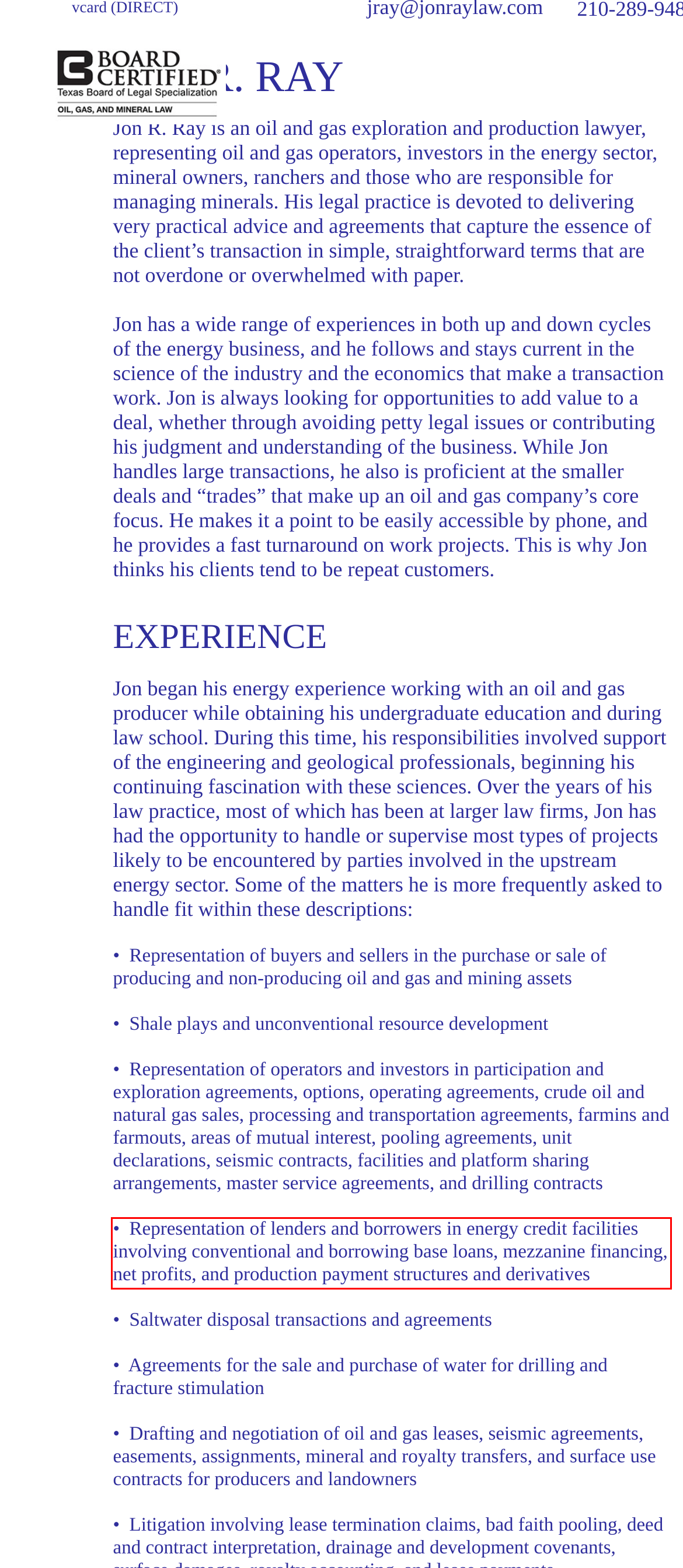You are given a webpage screenshot with a red bounding box around a UI element. Extract and generate the text inside this red bounding box.

• Representation of lenders and borrowers in energy credit facilities involving conventional and borrowing base loans, mezzanine financing, net profits, and production payment structures and derivatives